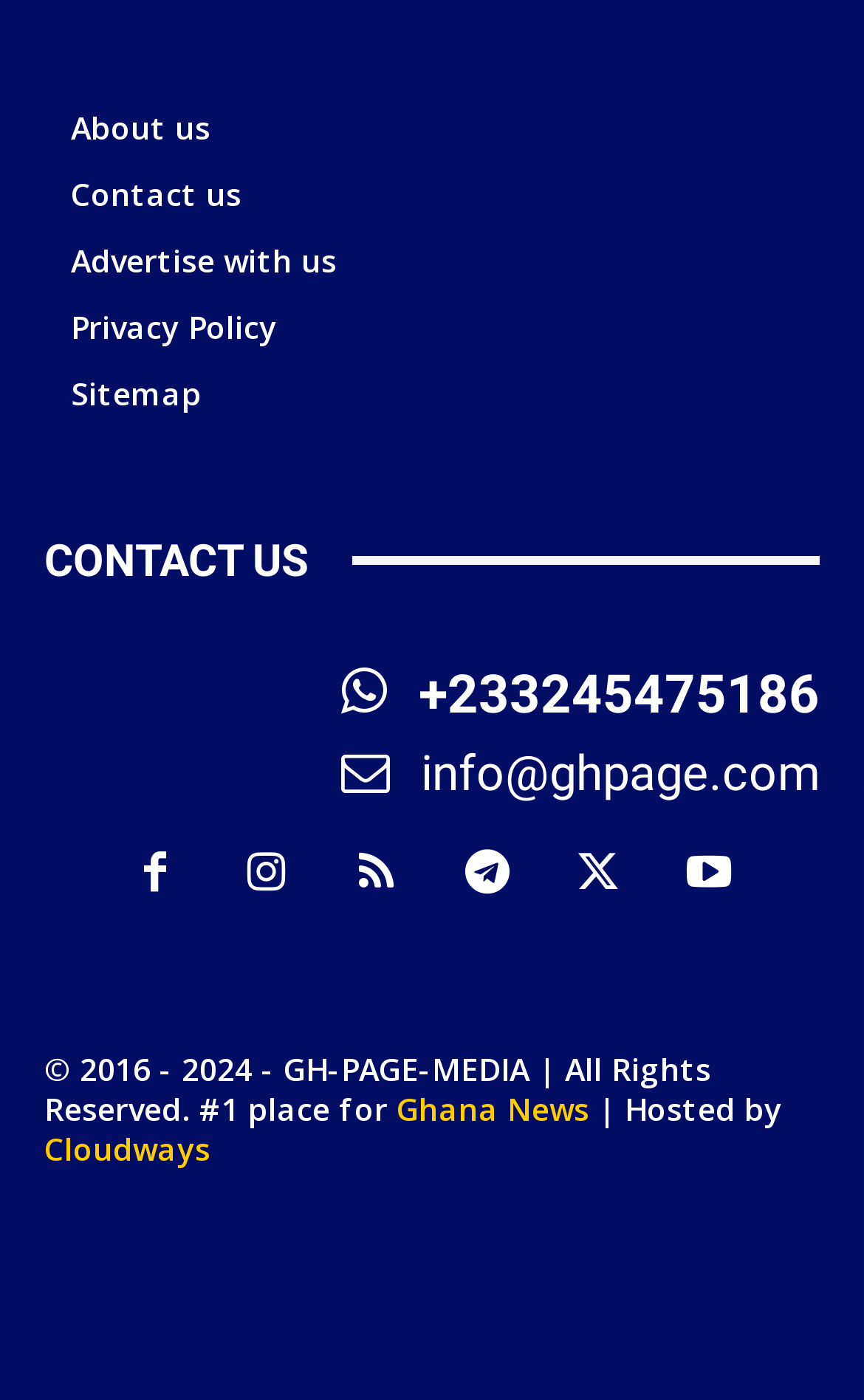Could you determine the bounding box coordinates of the clickable element to complete the instruction: "Contact us through phone number"? Provide the coordinates as four float numbers between 0 and 1, i.e., [left, top, right, bottom].

[0.395, 0.471, 0.949, 0.518]